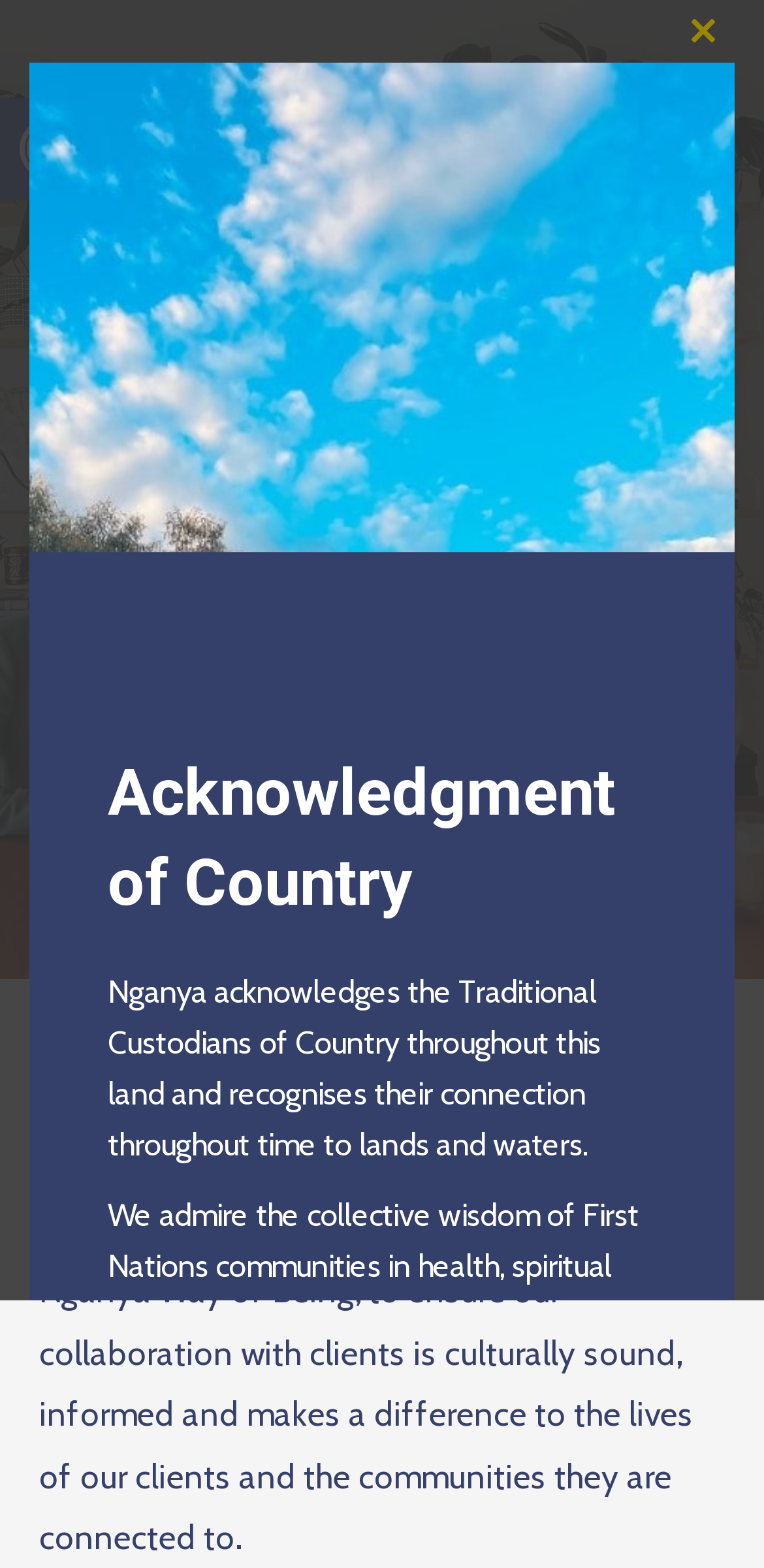What is the image above the 'Advisory' heading?
Make sure to answer the question with a detailed and comprehensive explanation.

I found the answer by looking at the image element above the heading 'Advisory' and its description 'Nganya'. This suggests that the image is related to Nganya.